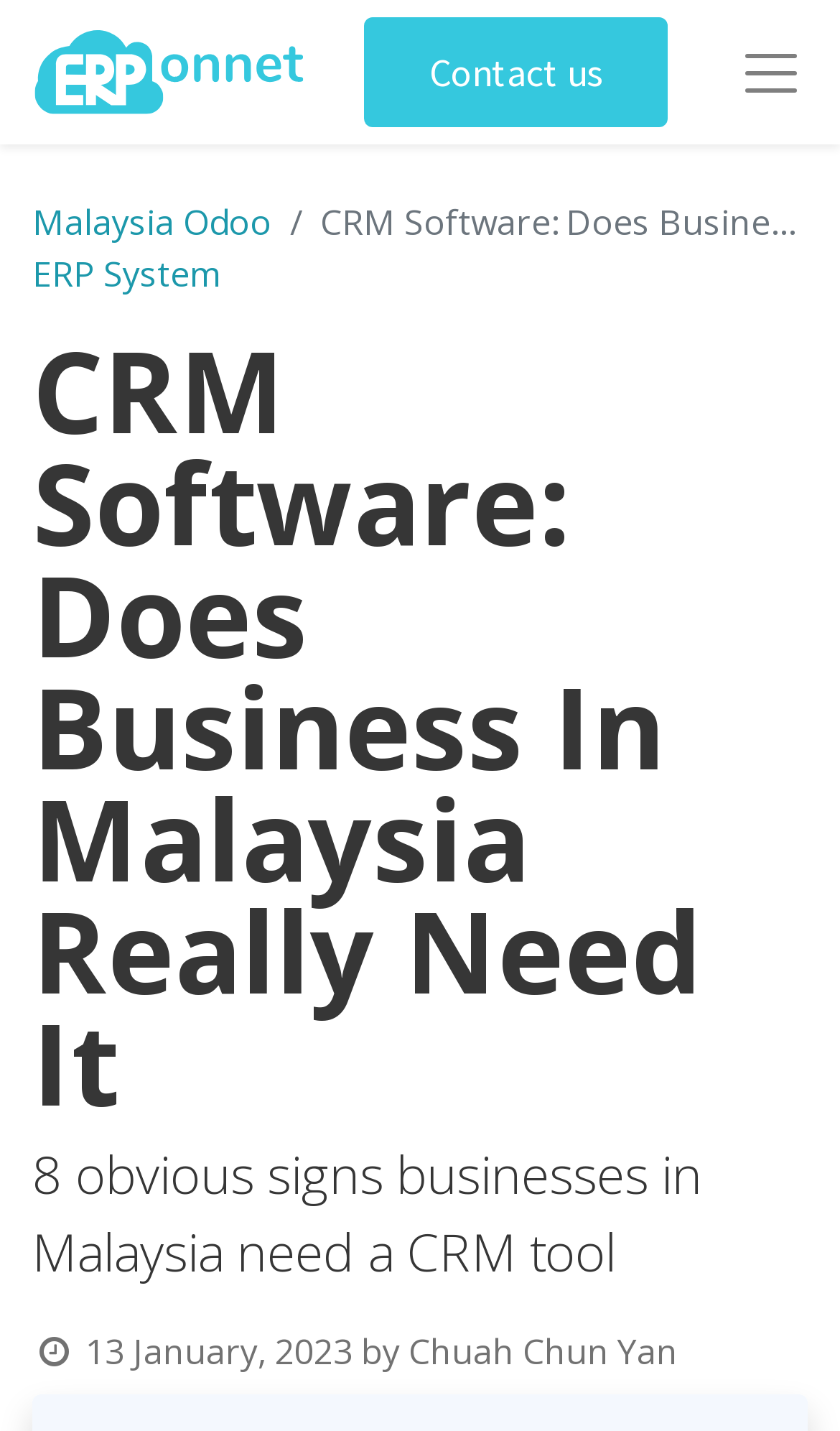What is the purpose of the button at the top right corner?
Please ensure your answer to the question is detailed and covers all necessary aspects.

The button at the top right corner does not have any associated text, making it unclear what its purpose is. It could be a navigation button or a toggle button, but its exact function is unknown.